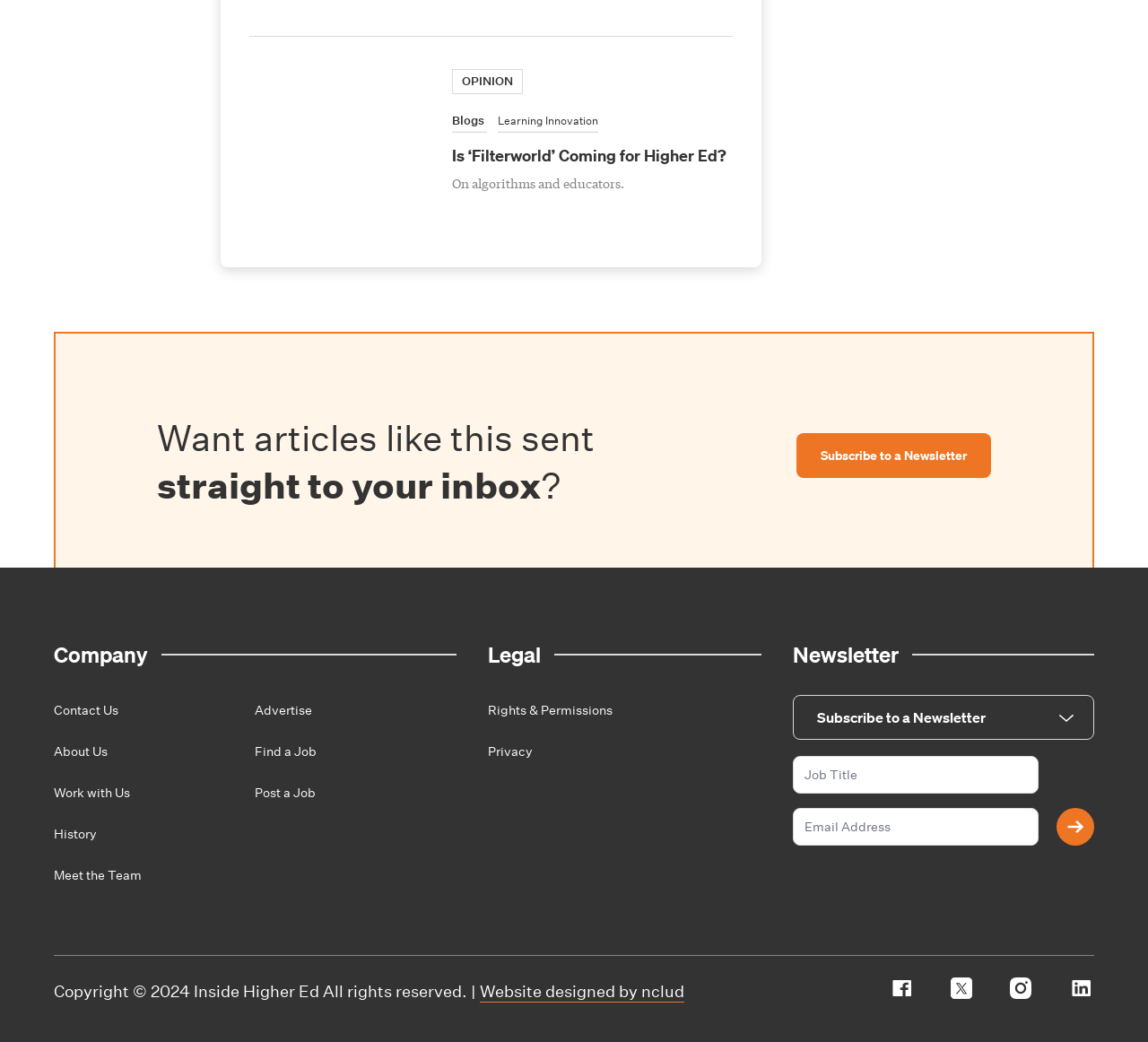Please reply to the following question using a single word or phrase: 
What is the author of the book?

Kyle Chayka